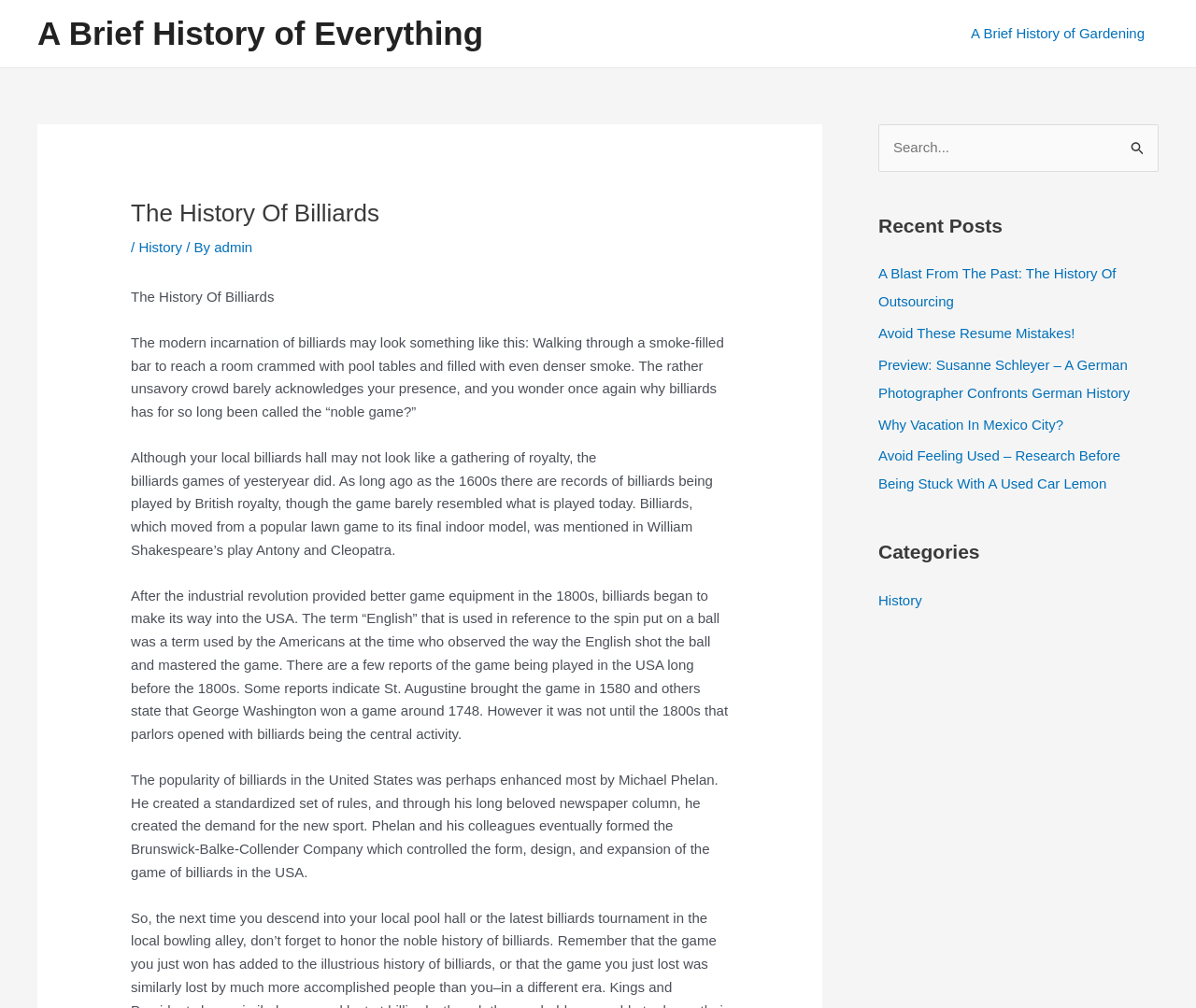Identify the bounding box coordinates for the region of the element that should be clicked to carry out the instruction: "Read about the history of gardening". The bounding box coordinates should be four float numbers between 0 and 1, i.e., [left, top, right, bottom].

[0.8, 0.001, 0.969, 0.066]